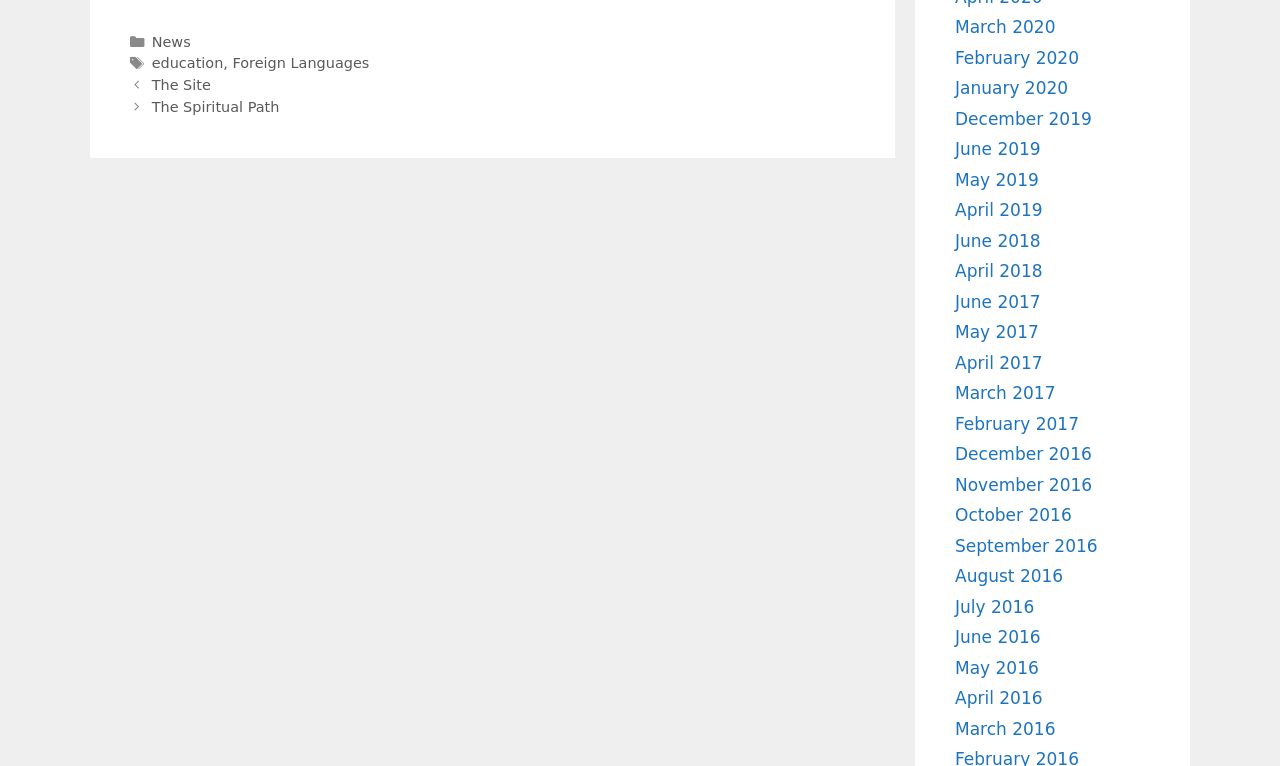What are the categories listed in the footer?
Using the information presented in the image, please offer a detailed response to the question.

By examining the footer section of the webpage, I found the categories listed as 'News', 'education', and 'Foreign Languages' which are linked to their respective pages.